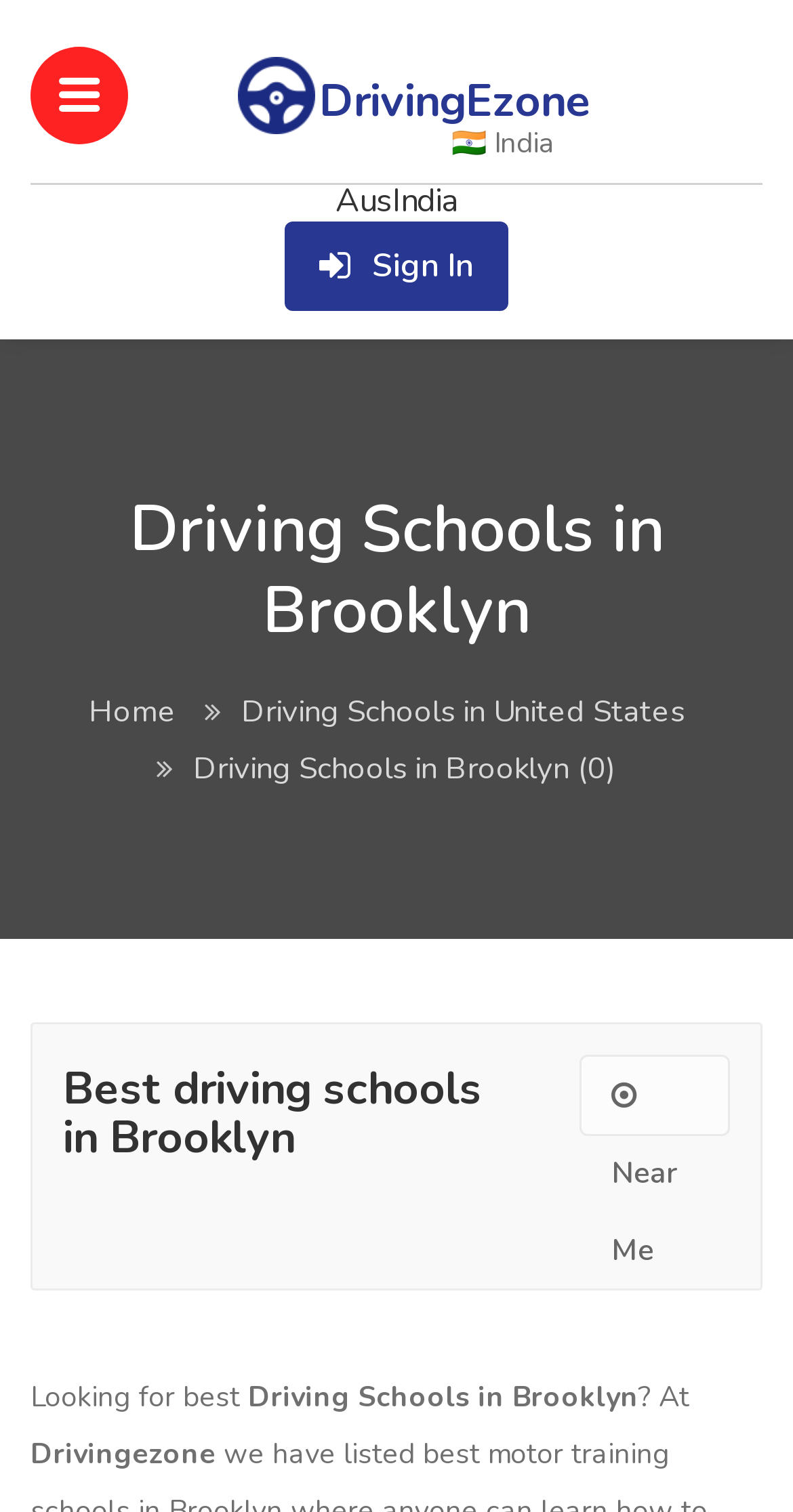Provide the text content of the webpage's main heading.

Best driving schools in Brooklyn